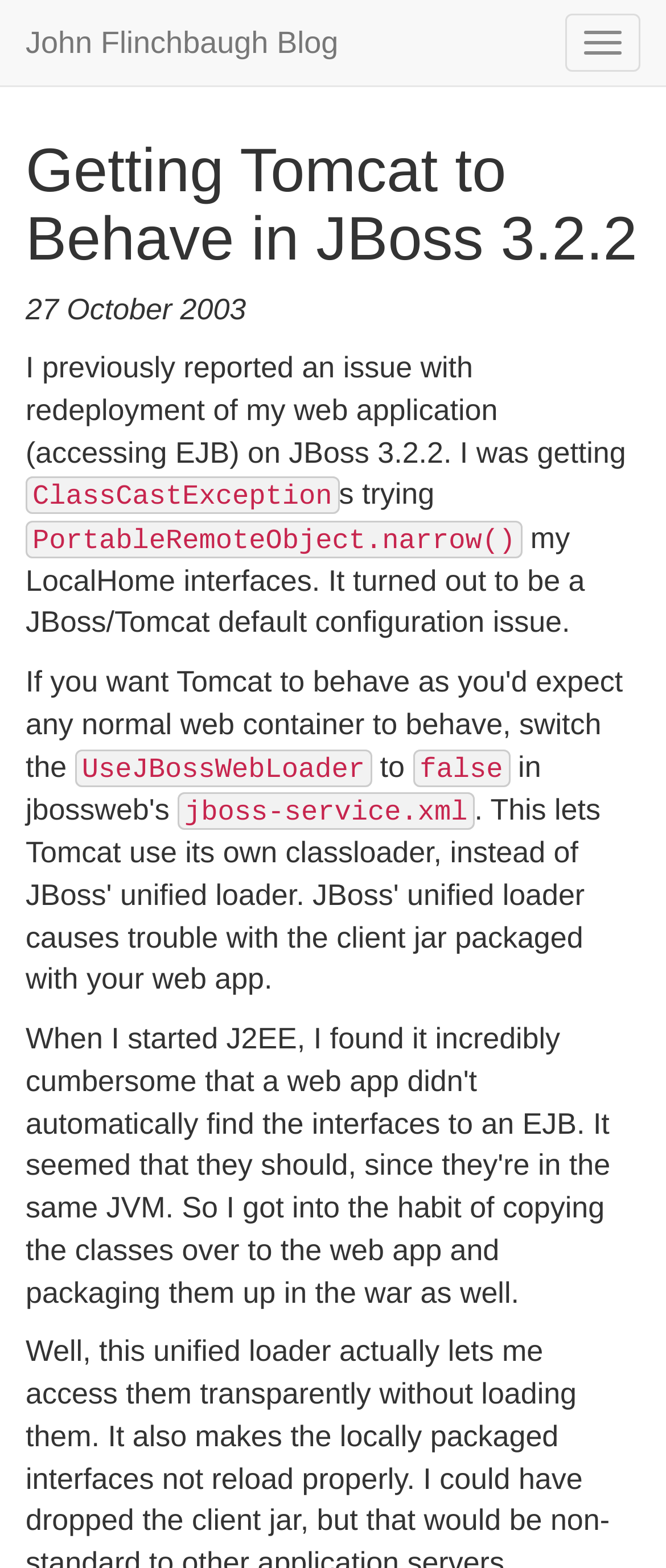Identify and provide the text of the main header on the webpage.

Getting Tomcat to Behave in JBoss 3.2.2